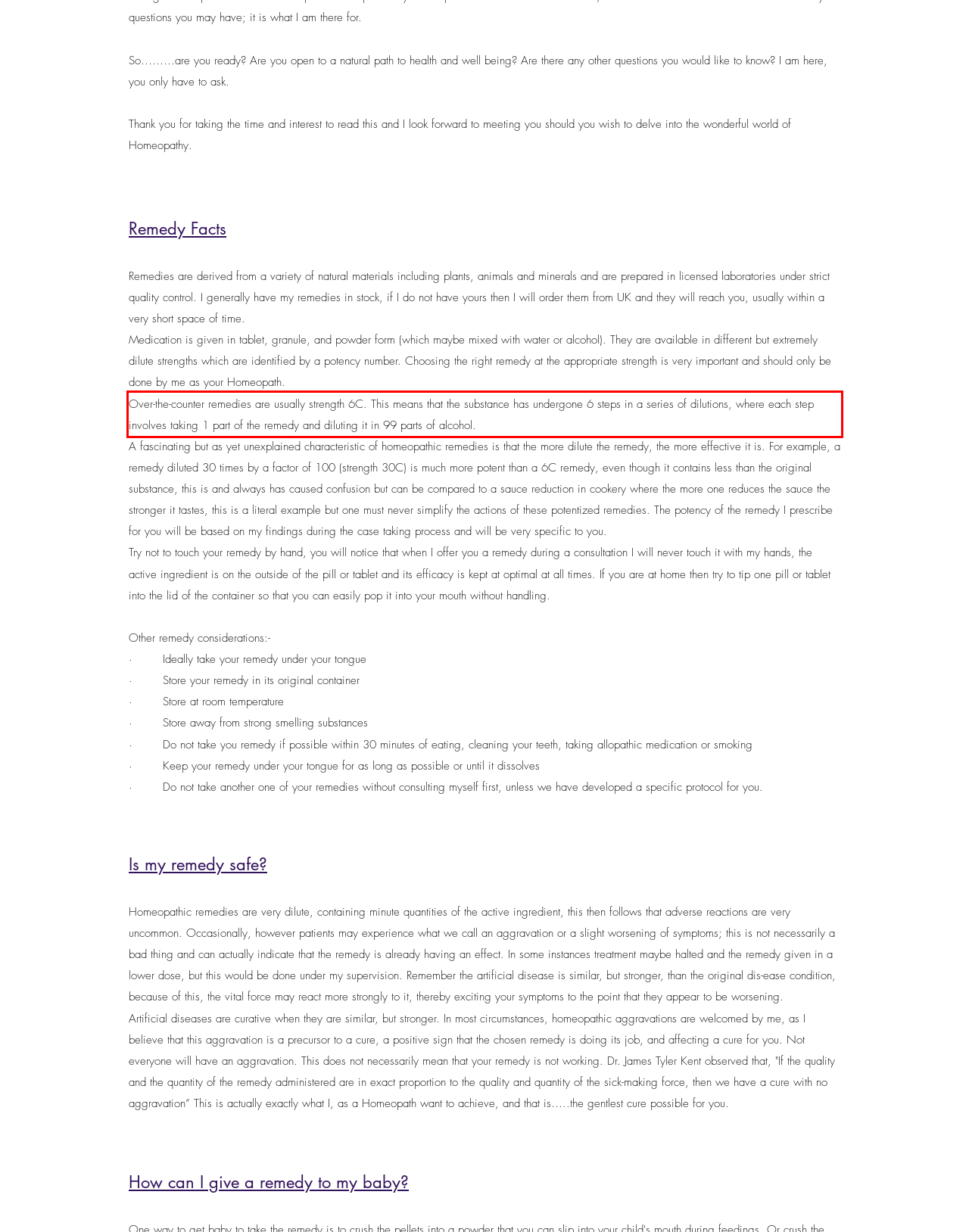Analyze the screenshot of a webpage where a red rectangle is bounding a UI element. Extract and generate the text content within this red bounding box.

Over-the-counter remedies are usually strength 6C. This means that the substance has undergone 6 steps in a series of dilutions, where each step involves taking 1 part of the remedy and diluting it in 99 parts of alcohol.